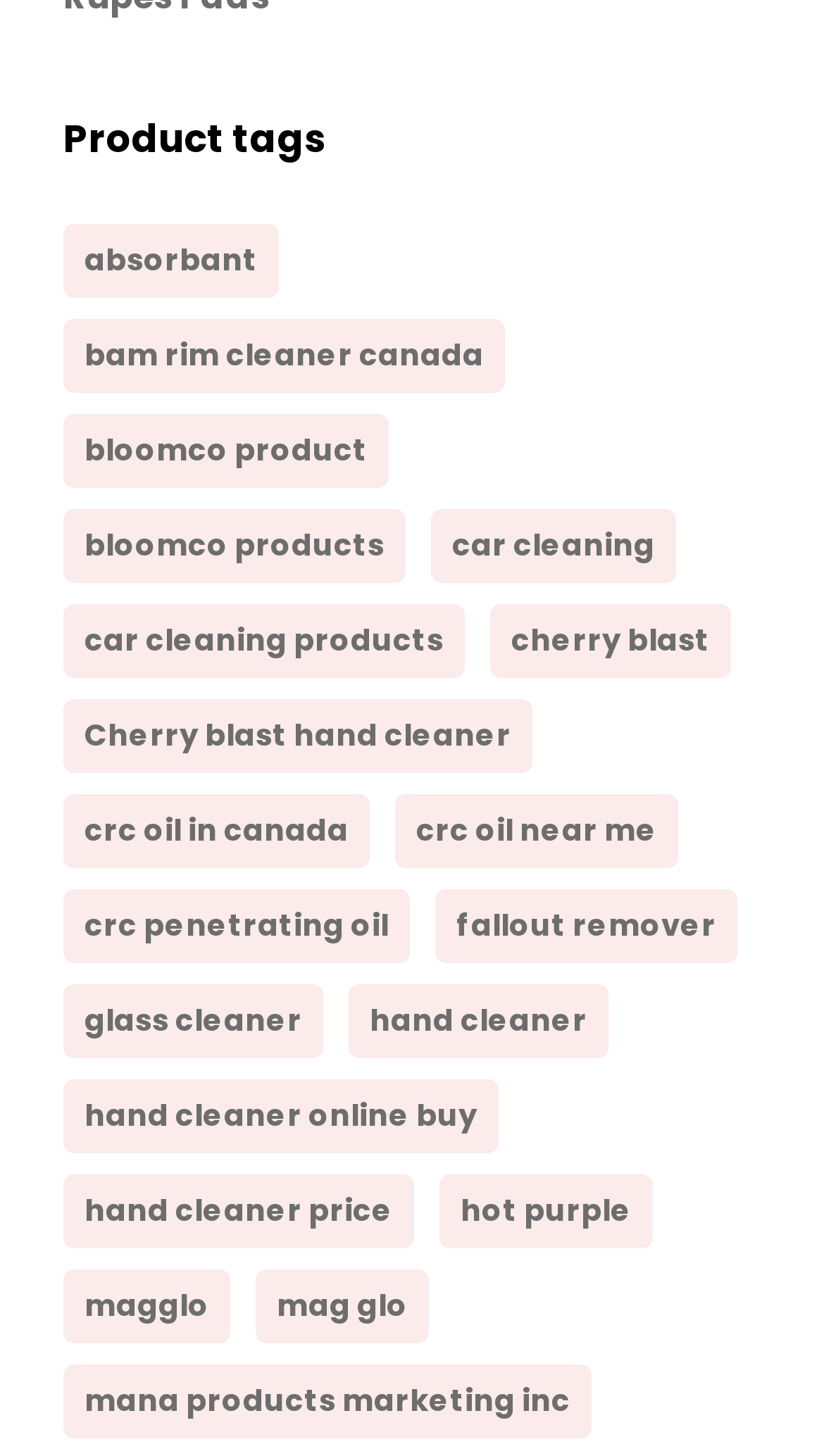Please reply to the following question with a single word or a short phrase:
Is there a product category with a brand name?

yes